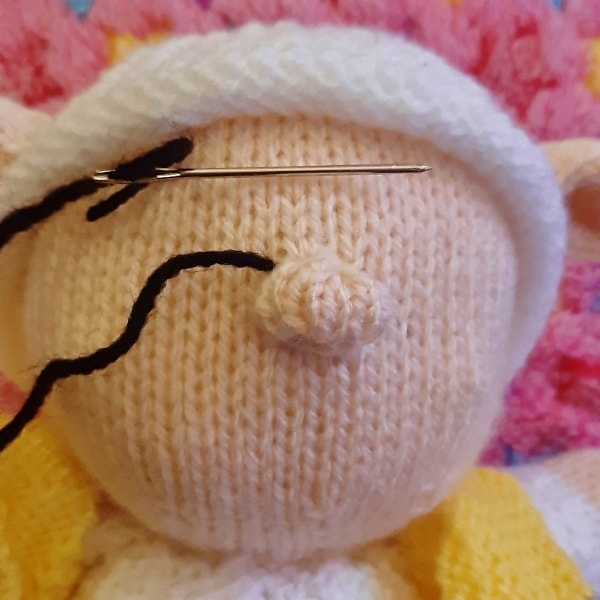What is the primary material of the handmade toy?
Look at the image and construct a detailed response to the question.

The caption describes the toy as having a 'soft, peach-colored fabric', indicating that the primary material of the toy is fabric.